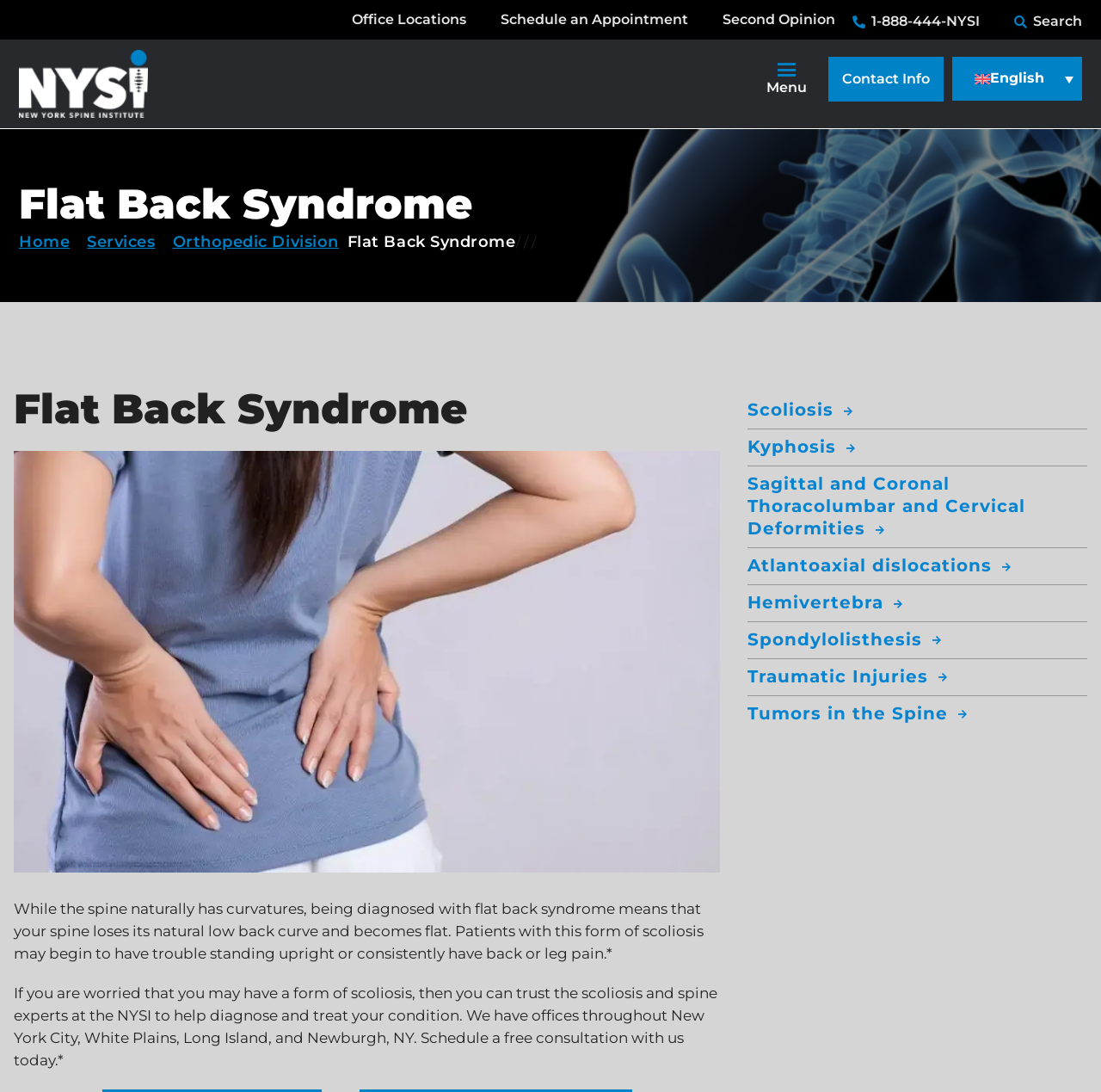Identify the first-level heading on the webpage and generate its text content.

Flat Back Syndrome